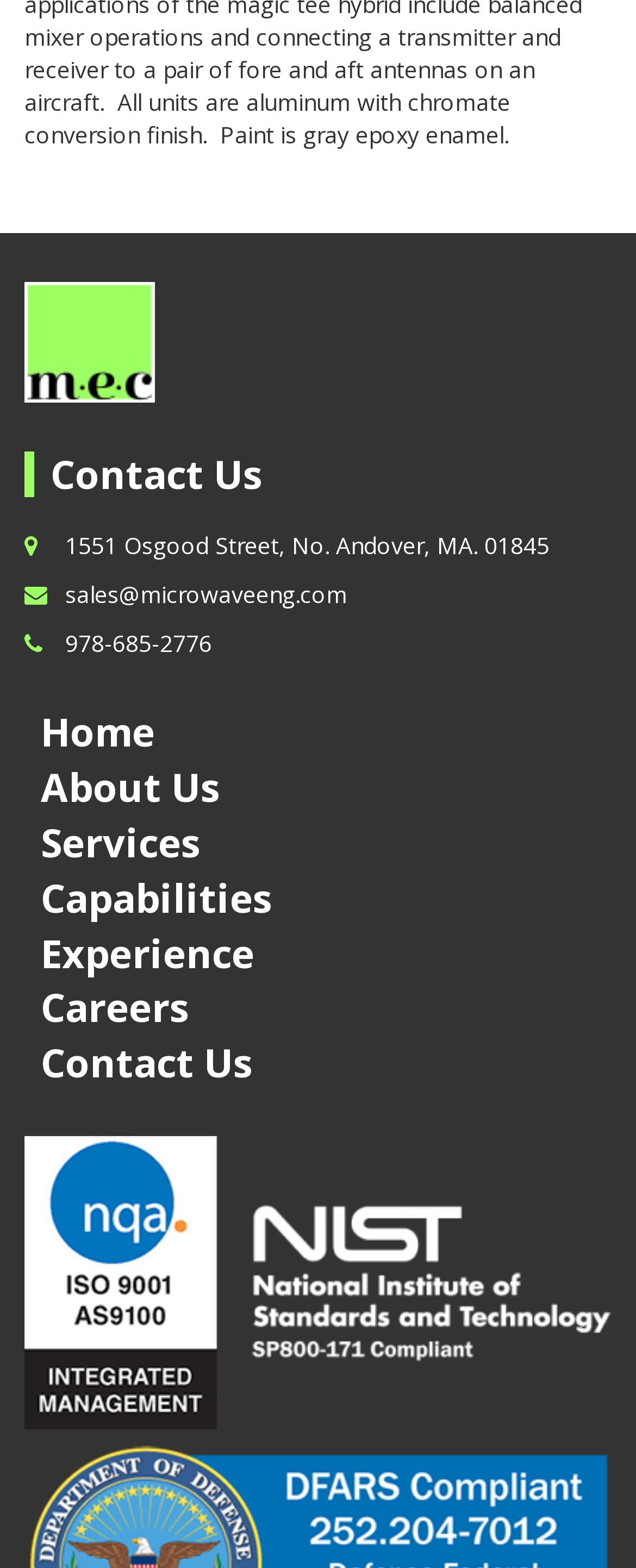Find the bounding box coordinates for the area you need to click to carry out the instruction: "View About Us". The coordinates should be four float numbers between 0 and 1, indicated as [left, top, right, bottom].

[0.038, 0.488, 0.962, 0.518]